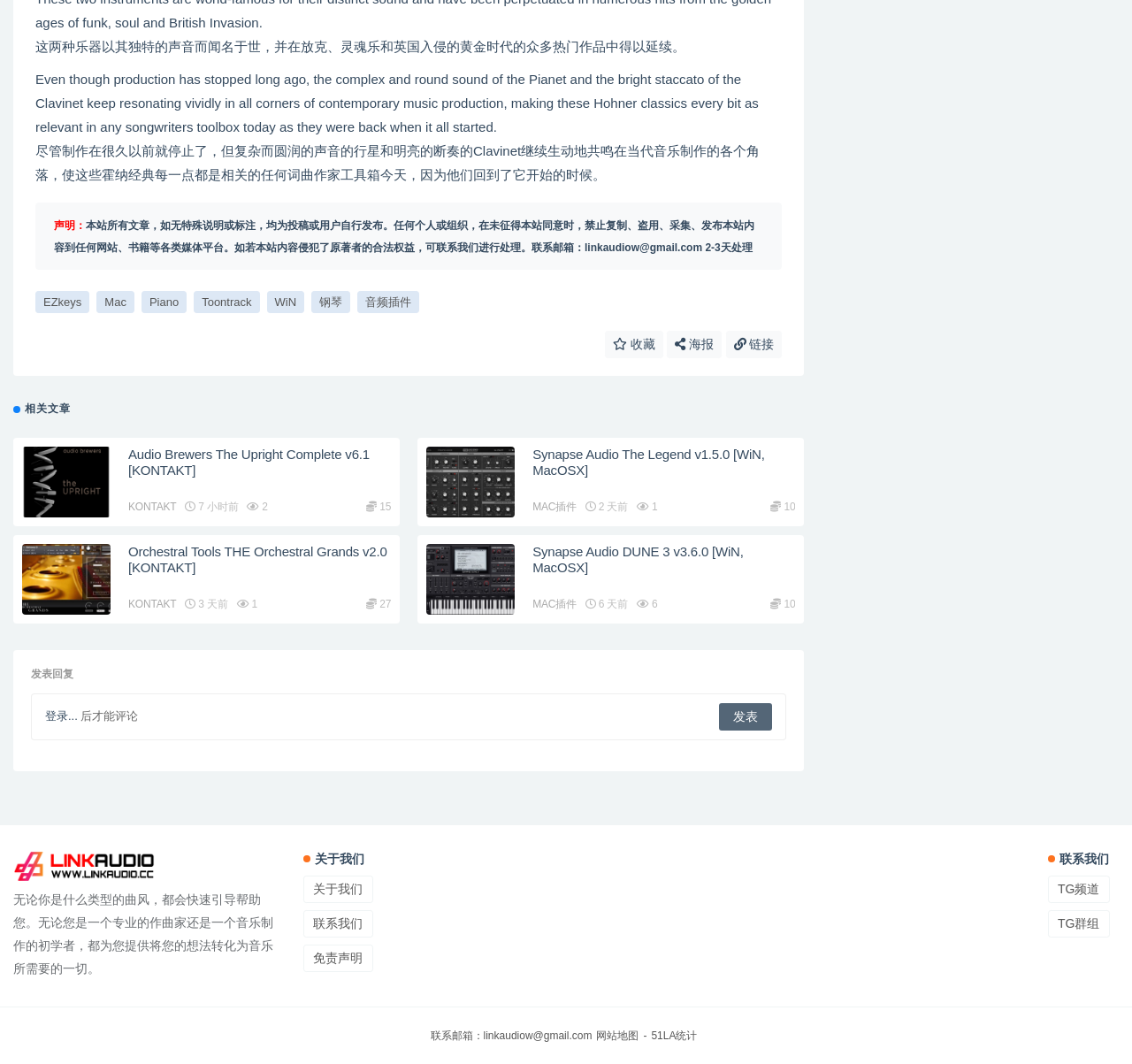Please determine the bounding box coordinates of the element to click on in order to accomplish the following task: "contact us via email". Ensure the coordinates are four float numbers ranging from 0 to 1, i.e., [left, top, right, bottom].

[0.38, 0.968, 0.523, 0.979]